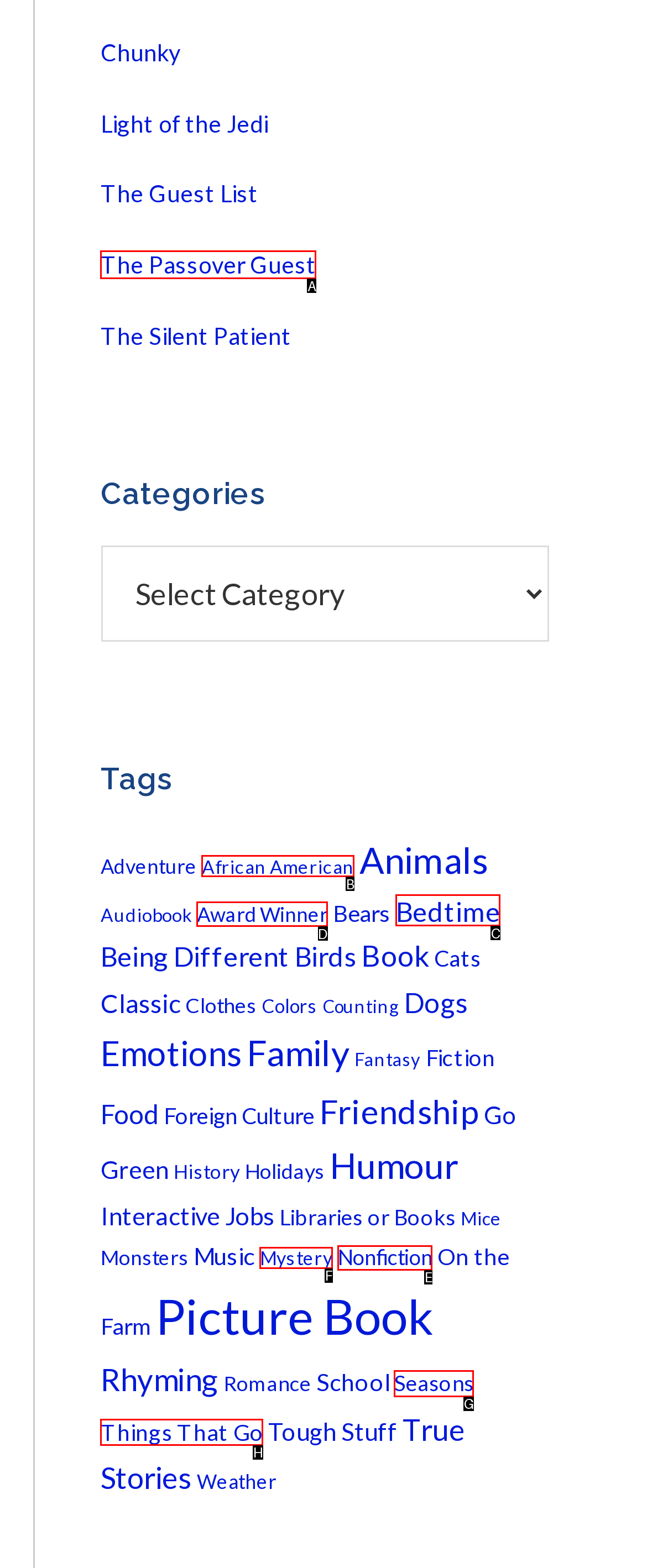Select the appropriate HTML element that needs to be clicked to execute the following task: Discover books with the 'Award Winner' tag. Respond with the letter of the option.

D